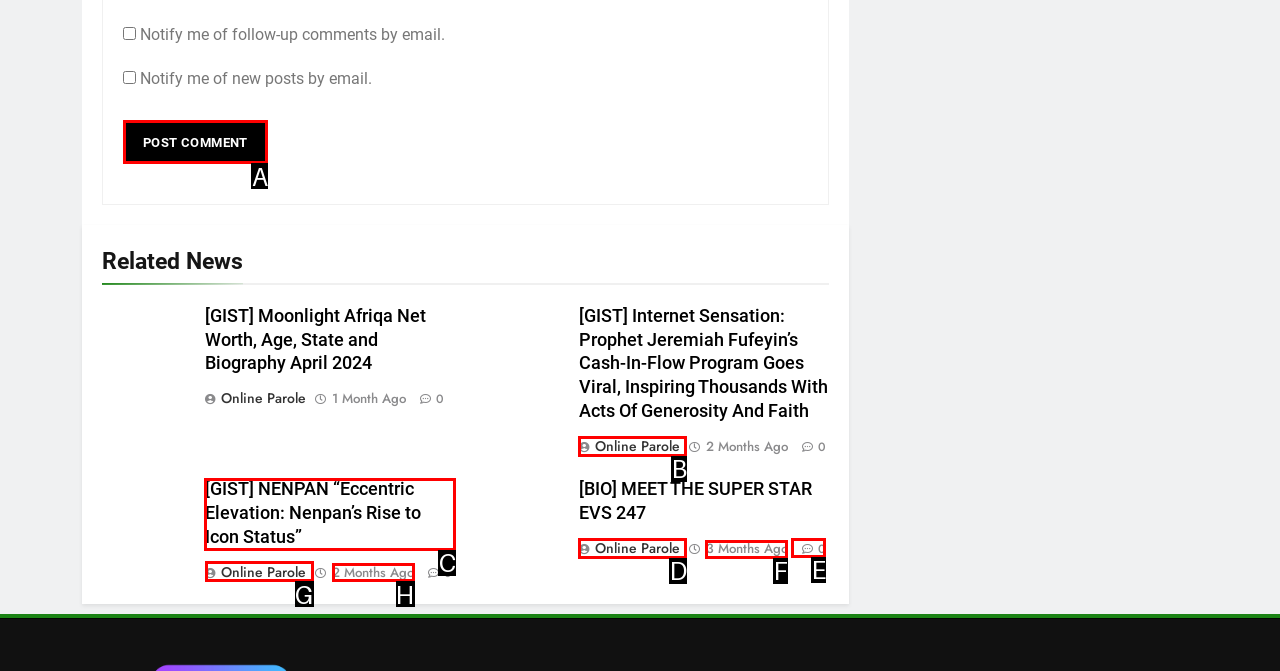Decide which UI element to click to accomplish the task: Click the link to learn more about NENPAN
Respond with the corresponding option letter.

C